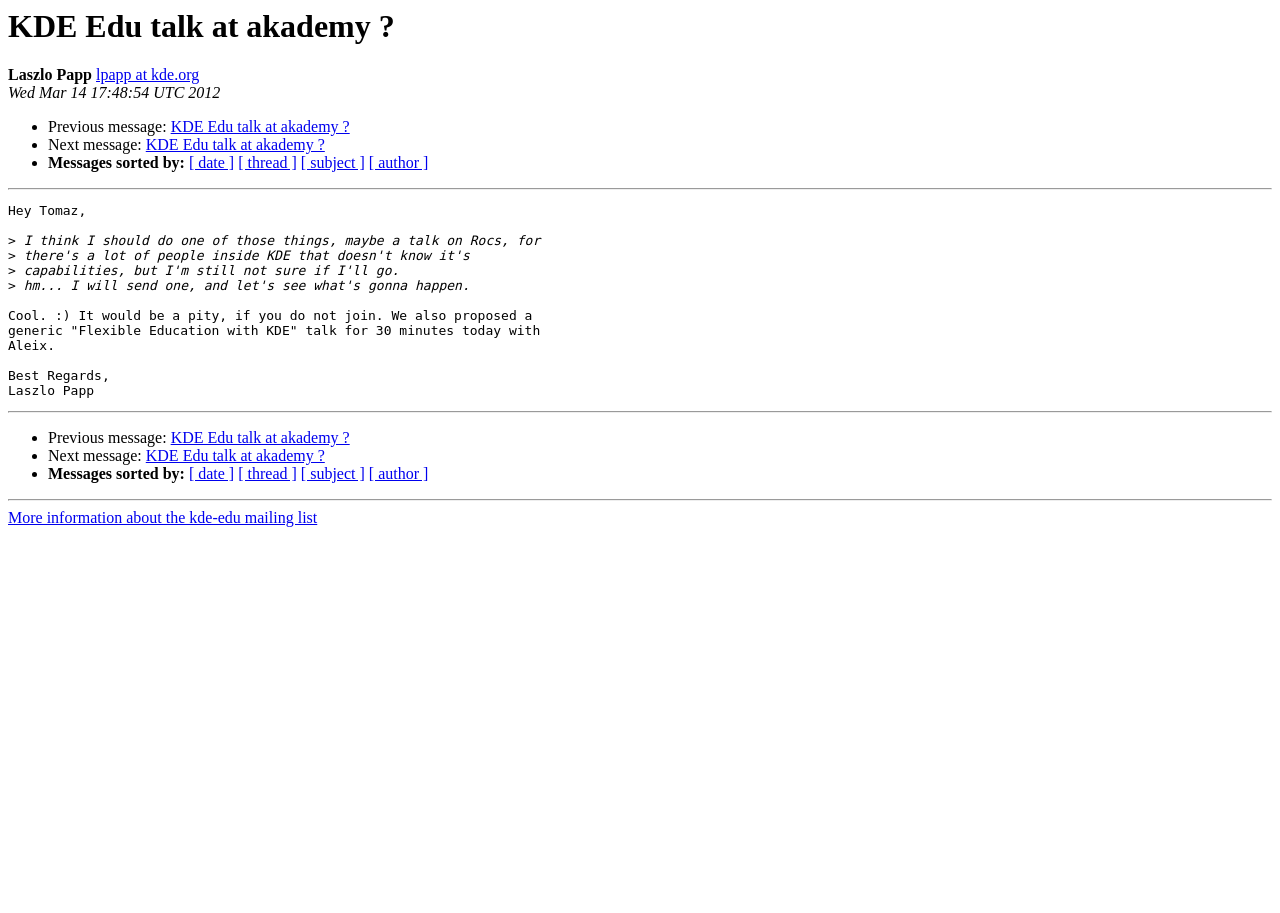Find the bounding box coordinates of the element to click in order to complete this instruction: "Get more information about the kde-edu mailing list". The bounding box coordinates must be four float numbers between 0 and 1, denoted as [left, top, right, bottom].

[0.006, 0.558, 0.248, 0.577]